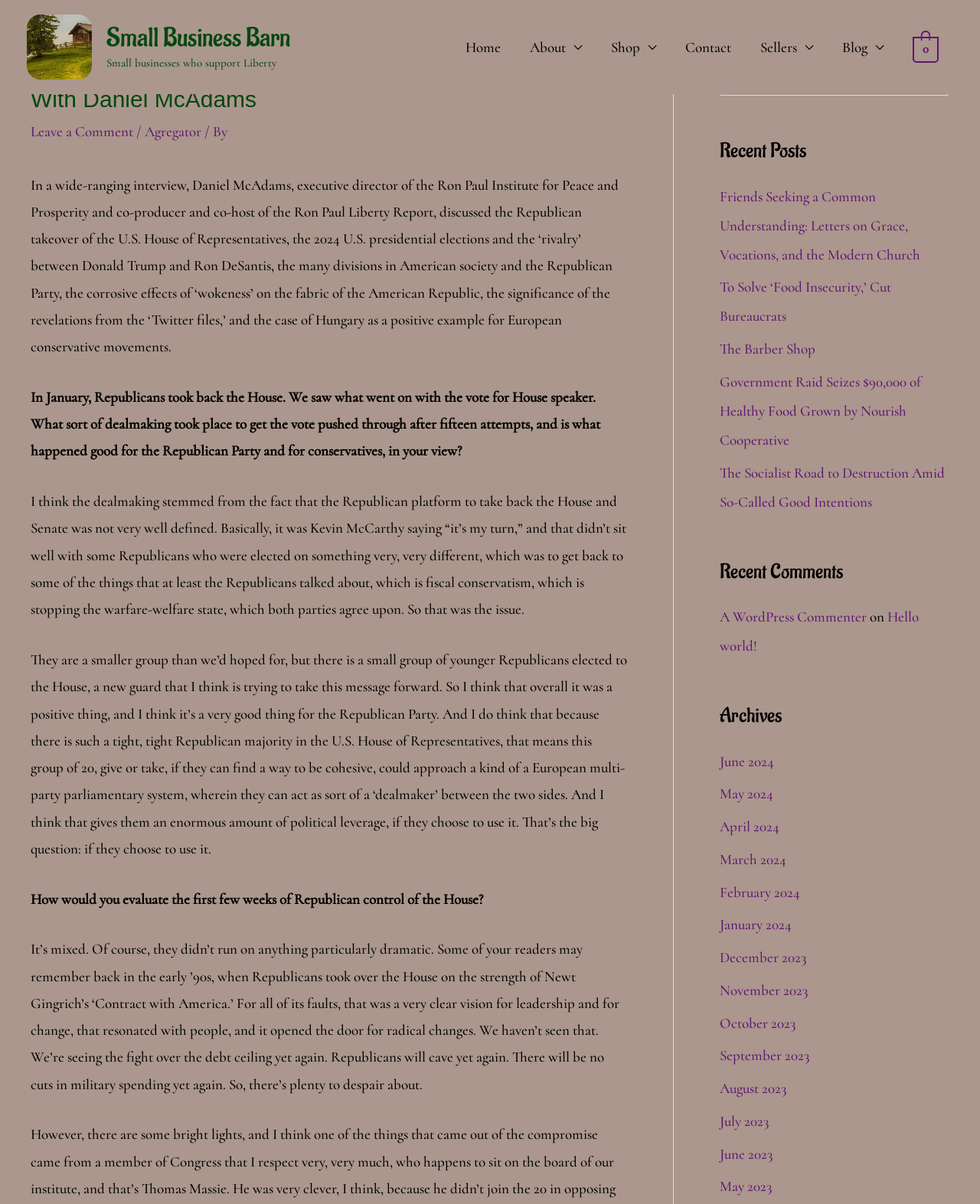Find the bounding box coordinates of the clickable element required to execute the following instruction: "View the 'Recent Posts'". Provide the coordinates as four float numbers between 0 and 1, i.e., [left, top, right, bottom].

[0.734, 0.113, 0.968, 0.139]